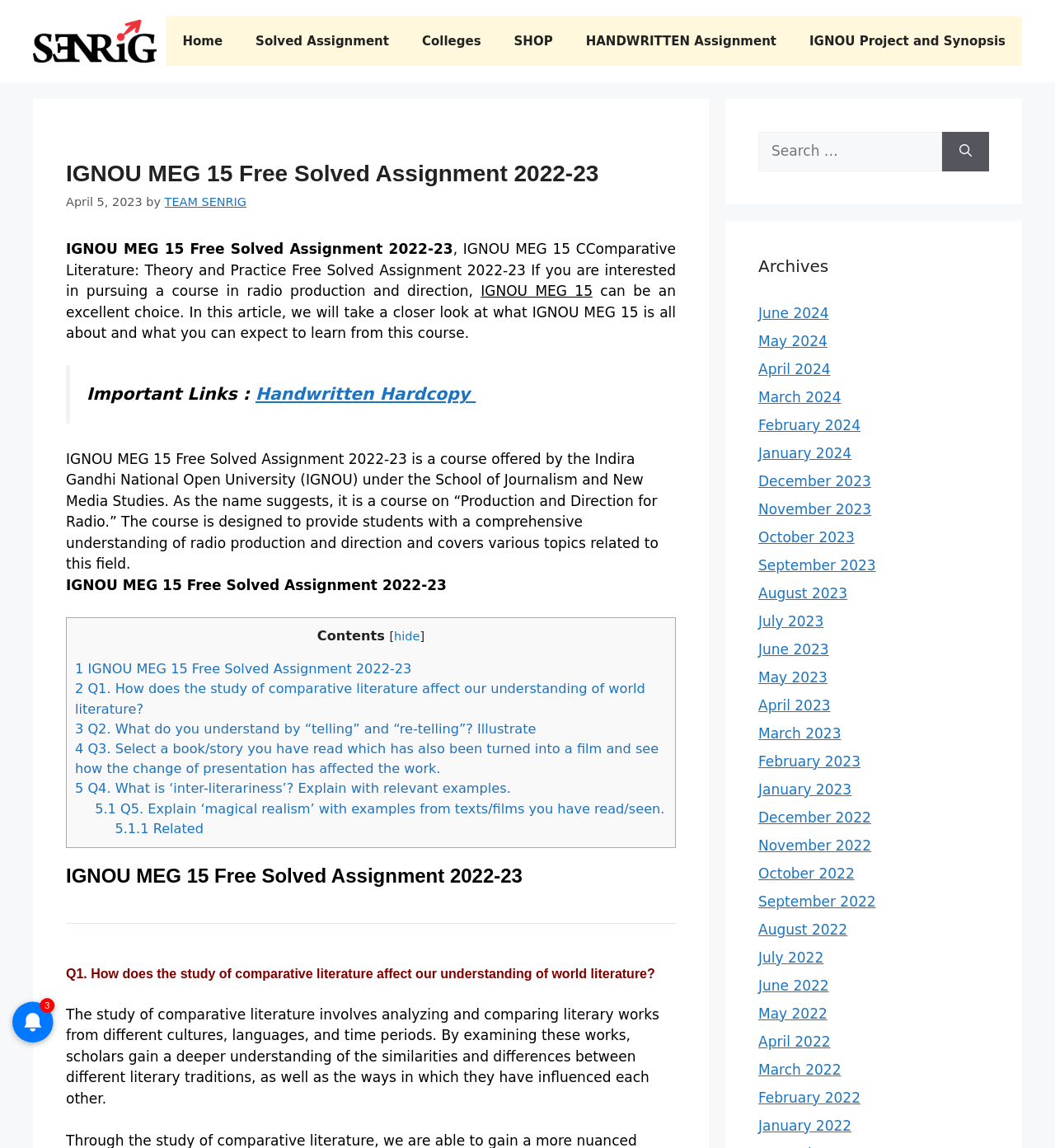What is the topic of Q1 in the assignment?
Observe the image and answer the question with a one-word or short phrase response.

How does the study of comparative literature affect our understanding of world literature?